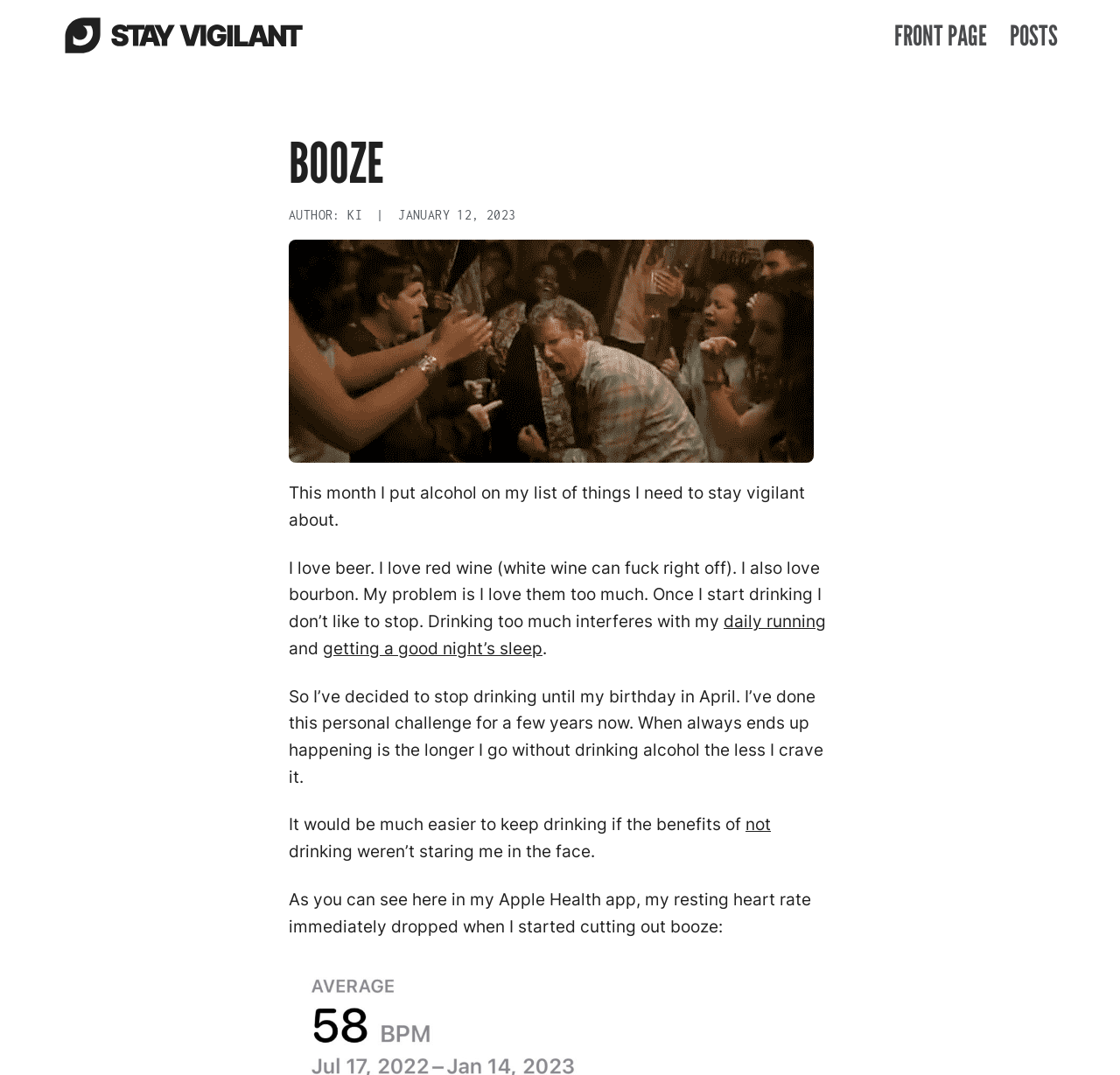Provide the bounding box coordinates of the HTML element this sentence describes: "Contact Us".

None